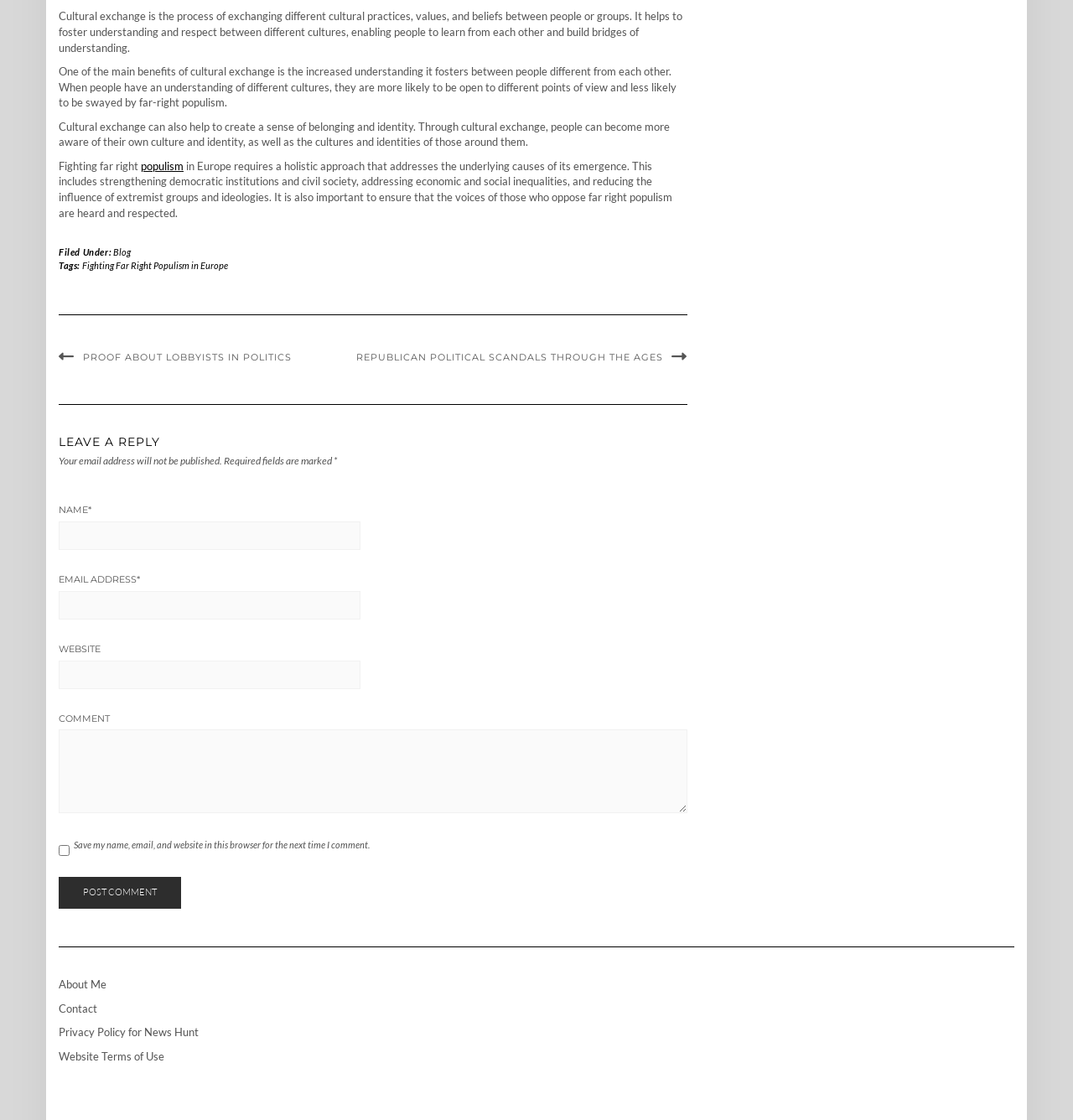Specify the bounding box coordinates of the region I need to click to perform the following instruction: "Enter your name". The coordinates must be four float numbers in the range of 0 to 1, i.e., [left, top, right, bottom].

[0.055, 0.466, 0.336, 0.491]